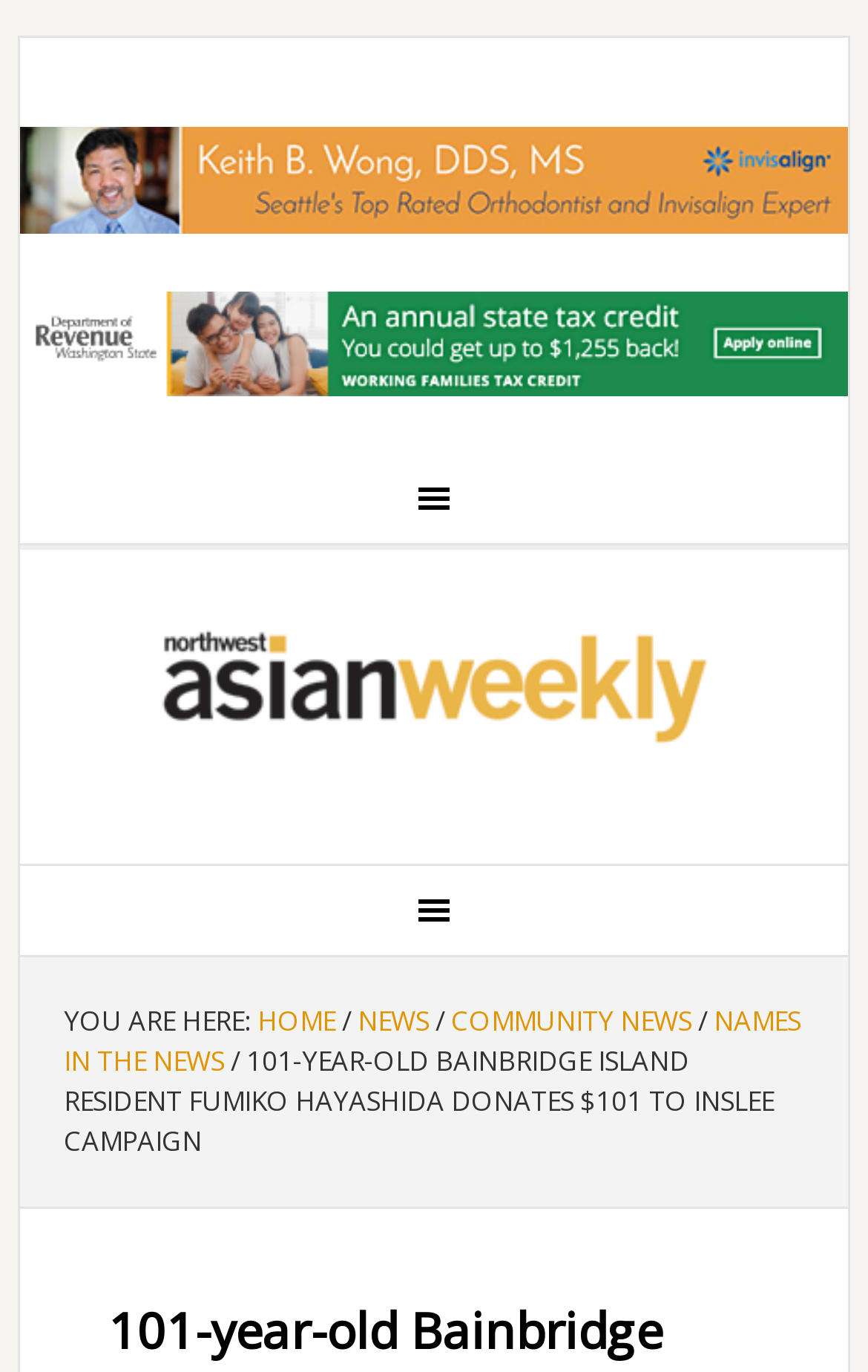What is the name of the 101-year-old resident?
Can you offer a detailed and complete answer to this question?

I found the answer by looking at the main content of the webpage, which mentions '101-YEAR-OLD BAINBRIDGE ISLAND RESIDENT FUMIKO HAYASHIDA DONATES $101 TO INSLEE CAMPAIGN'.